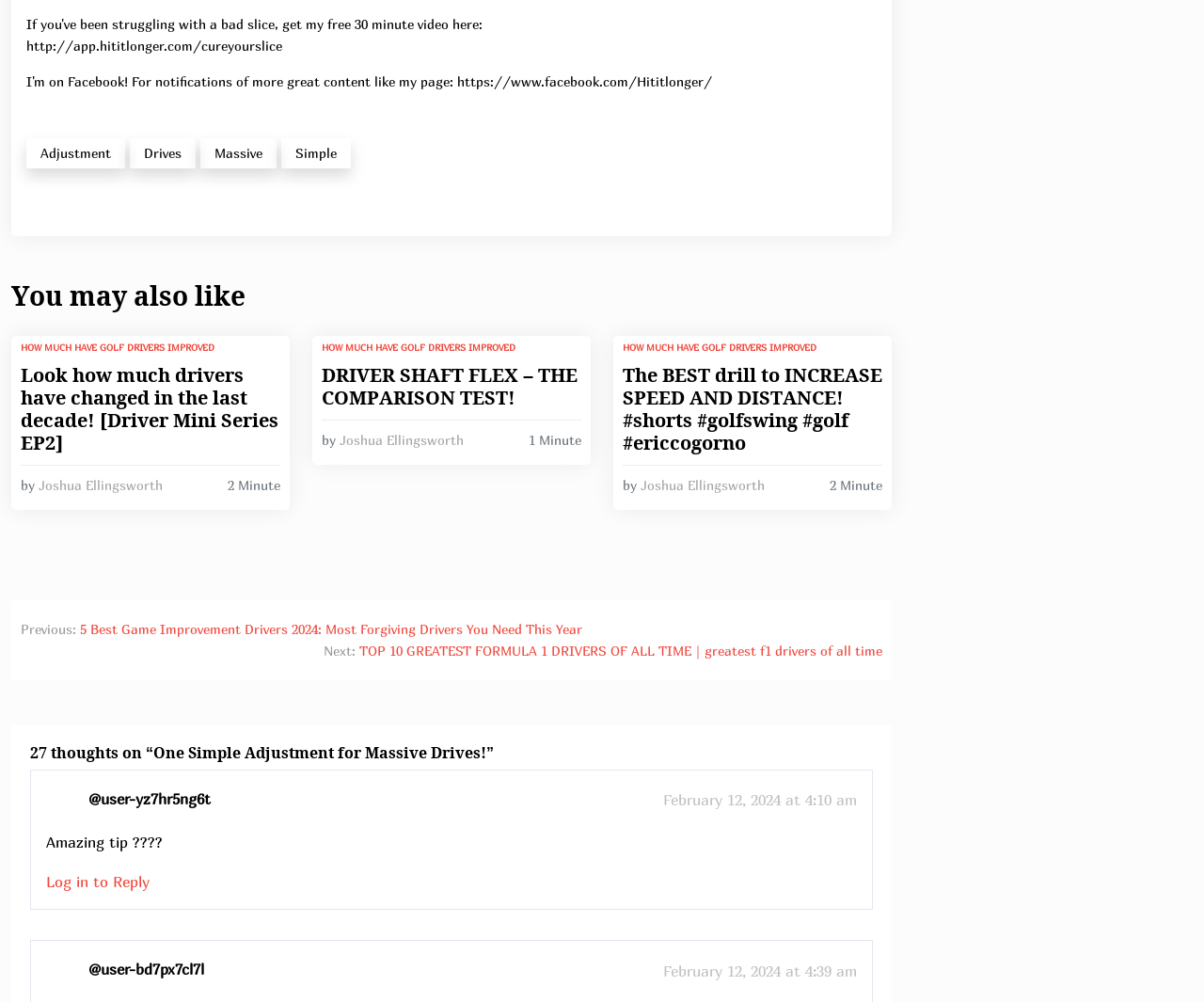Highlight the bounding box coordinates of the element you need to click to perform the following instruction: "Read the comment by @user-yz7hr5ng6t."

[0.073, 0.788, 0.175, 0.807]